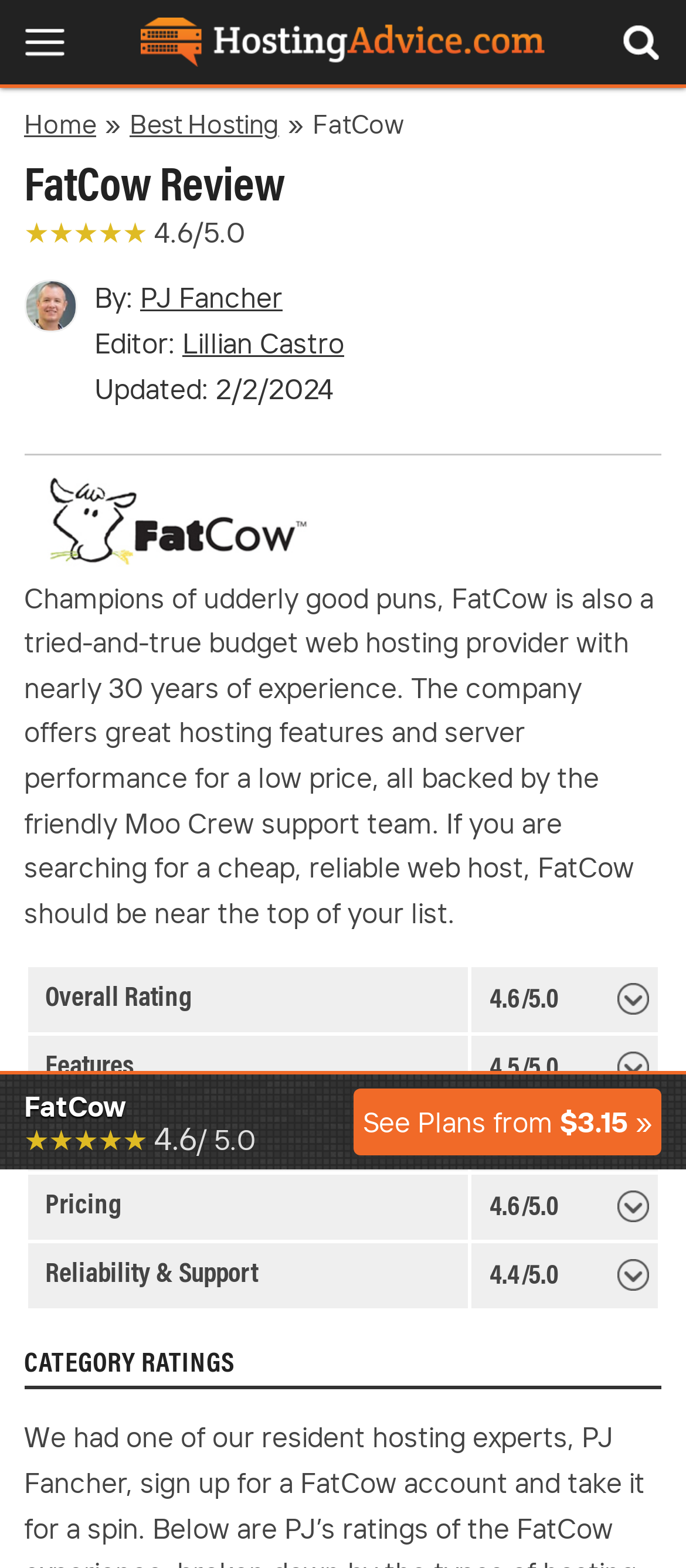Based on the image, give a detailed response to the question: Who is the editor of the FatCow review?

The editor's name can be found in the section below the reviewer's image, where it is stated as 'Editor: Lillian Castro'.